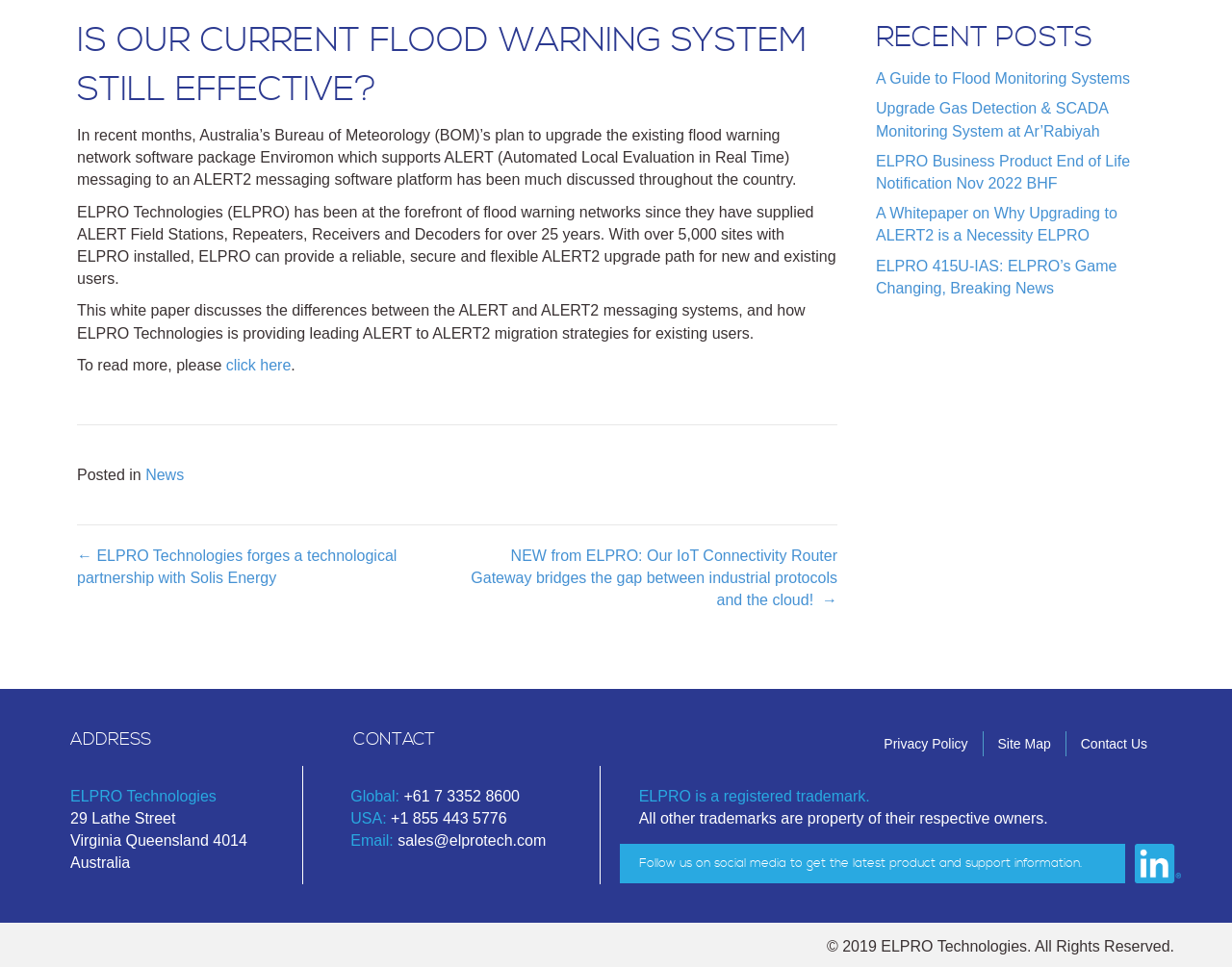Pinpoint the bounding box coordinates of the area that should be clicked to complete the following instruction: "Navigate to the 'News' page". The coordinates must be given as four float numbers between 0 and 1, i.e., [left, top, right, bottom].

[0.118, 0.483, 0.149, 0.499]